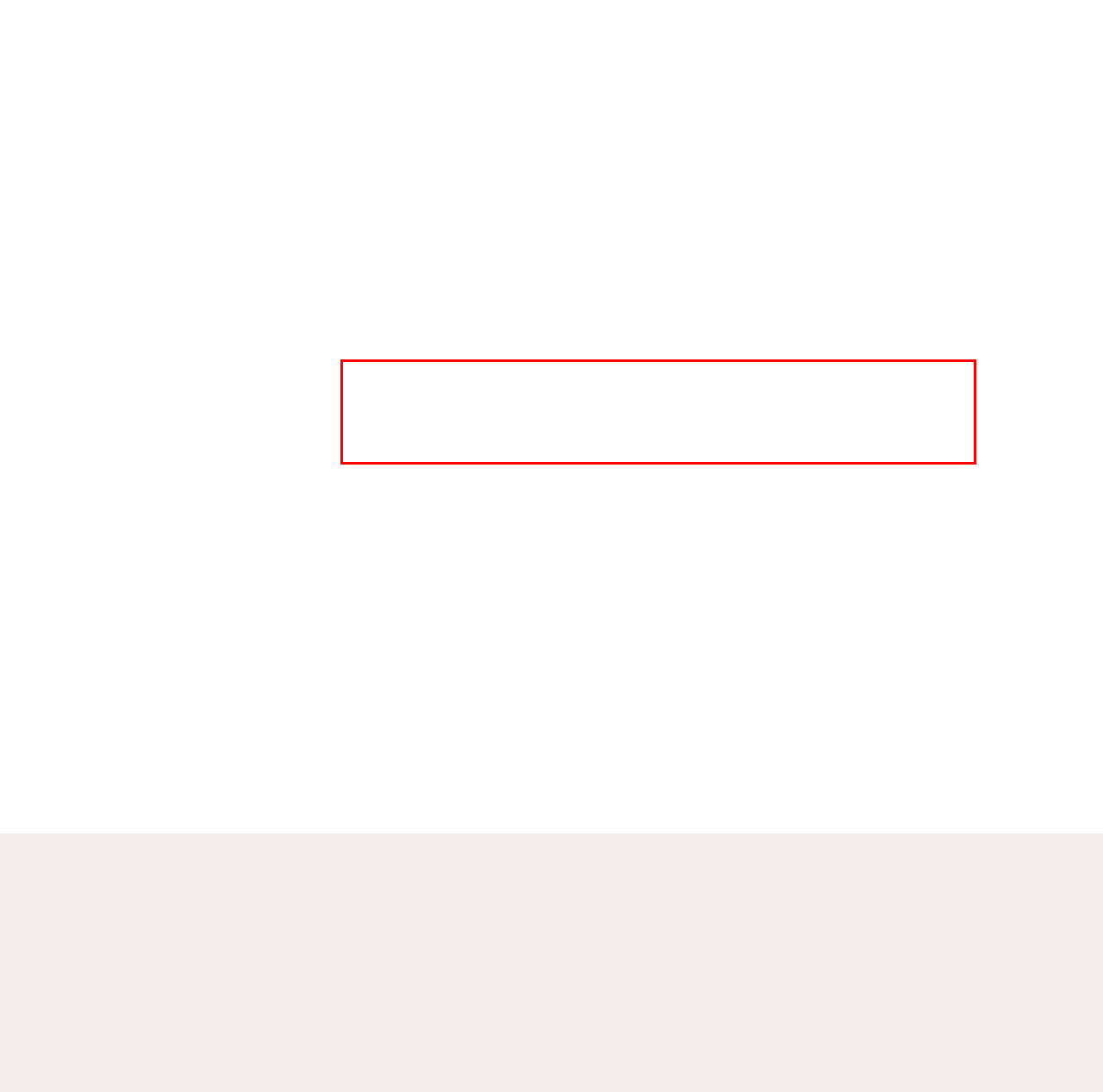You are given a screenshot showing a webpage with a red bounding box. Perform OCR to capture the text within the red bounding box.

Osteoporosis is a common condition which causes significant pain and reduction in Quality of life. It may be preventable and it is treatable through a team approach including: the patient, their doctor, dietitian, exercise physiologist or a physiotherapist, occupational therapist, optometrist as well as possible involvement of endocrinologist and a pain specialist may be needed.